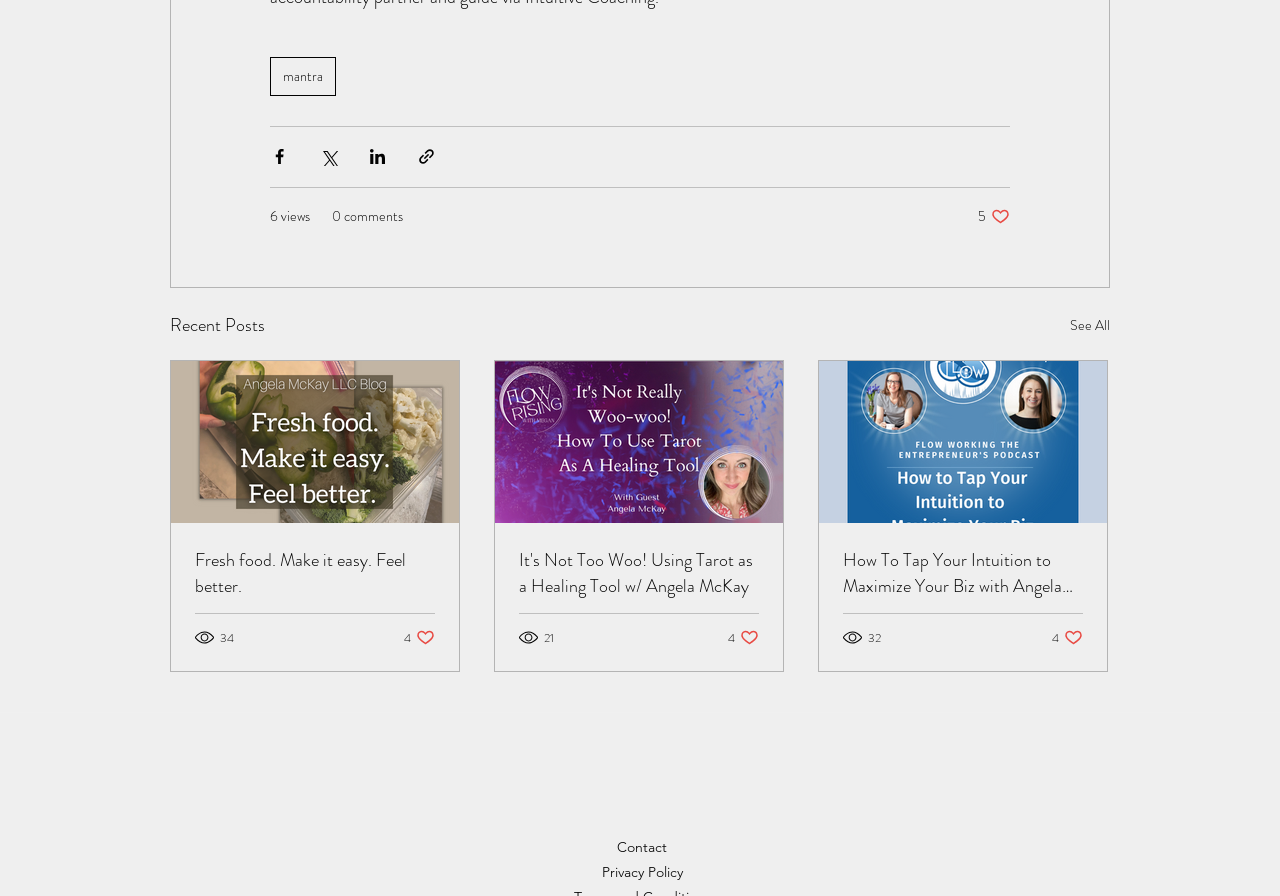Show the bounding box coordinates for the HTML element described as: "Contact".

[0.482, 0.935, 0.521, 0.955]